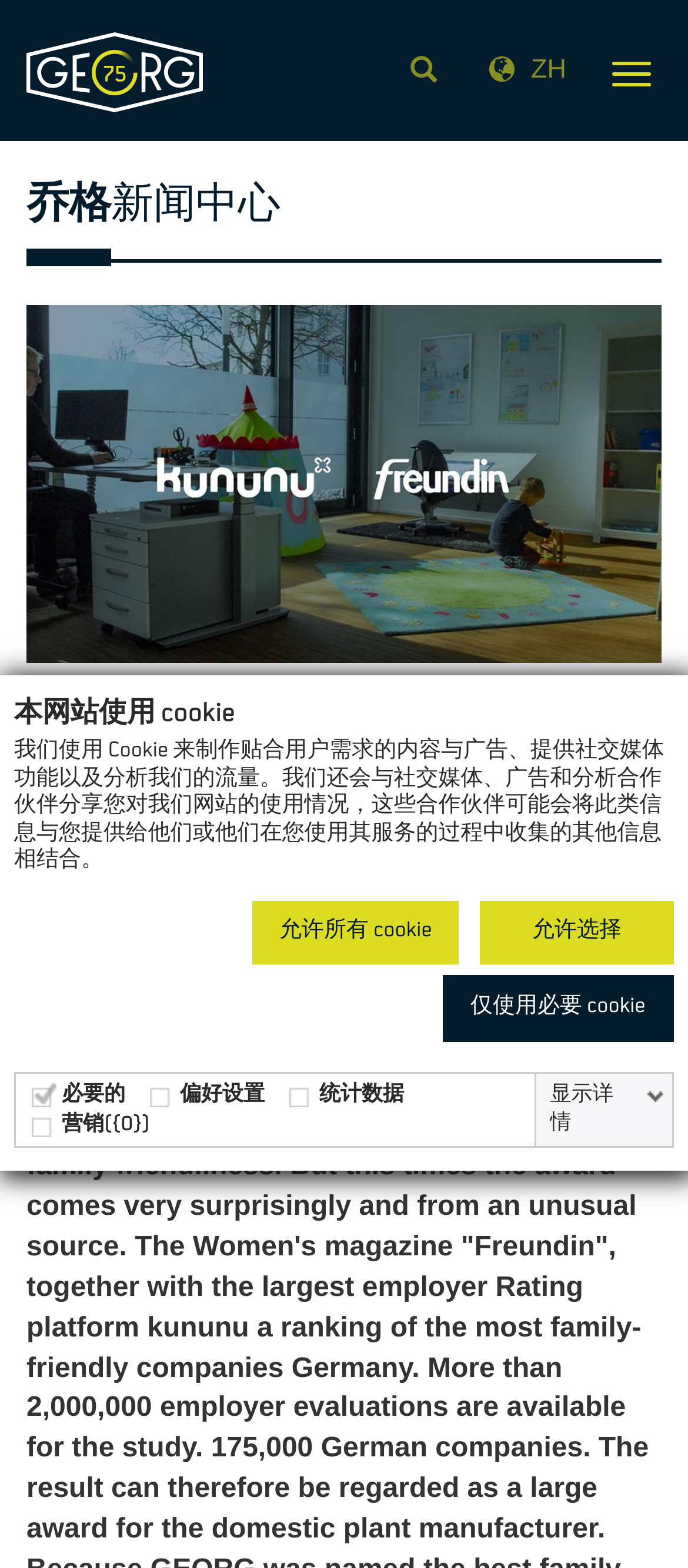Determine the bounding box coordinates for the clickable element to execute this instruction: "Toggle navigation". Provide the coordinates as four float numbers between 0 and 1, i.e., [left, top, right, bottom].

[0.874, 0.034, 0.962, 0.061]